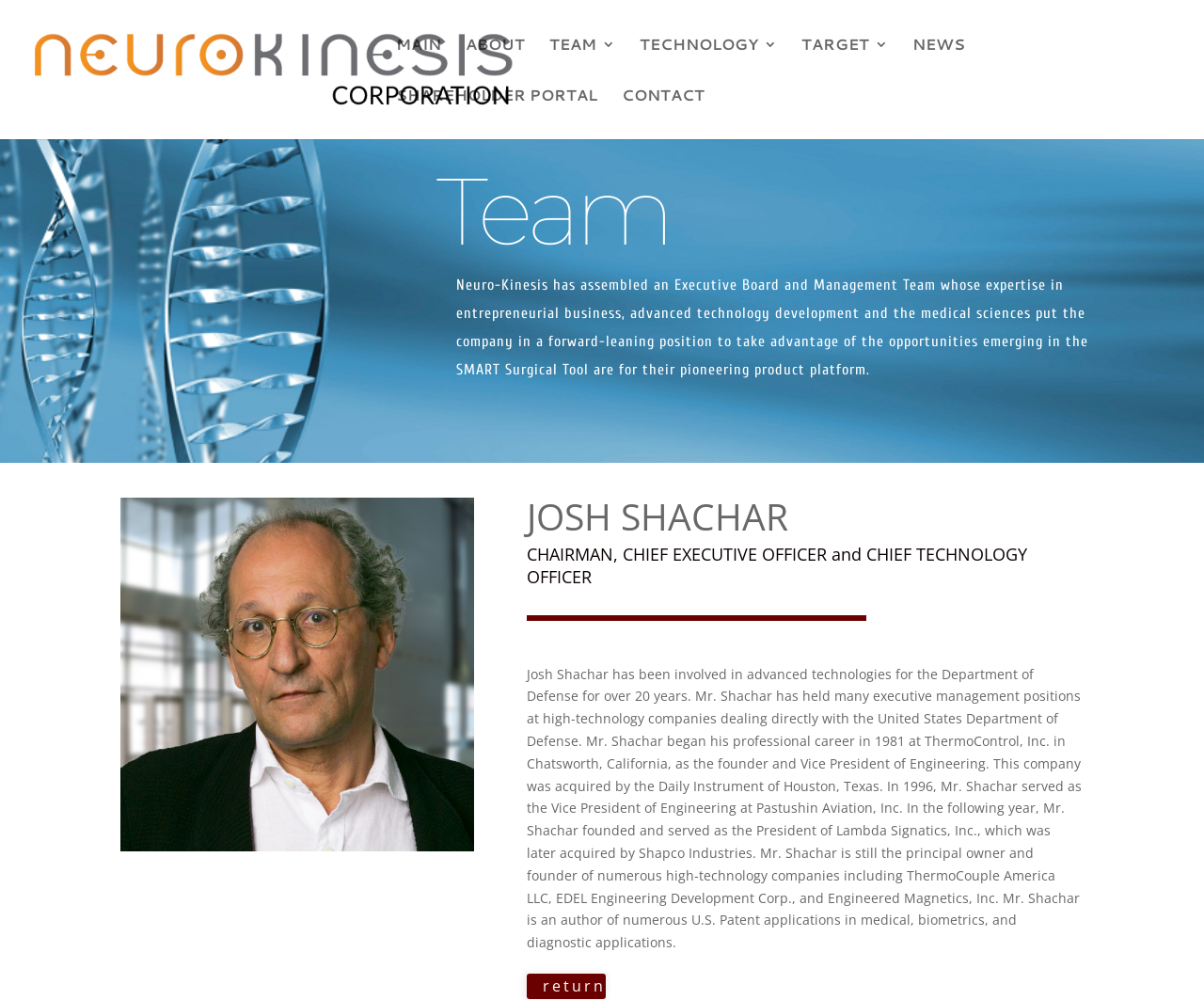Give a short answer using one word or phrase for the question:
What is the topic of Josh Shachar's U.S. Patent applications?

Medical, biometrics, and diagnostic applications